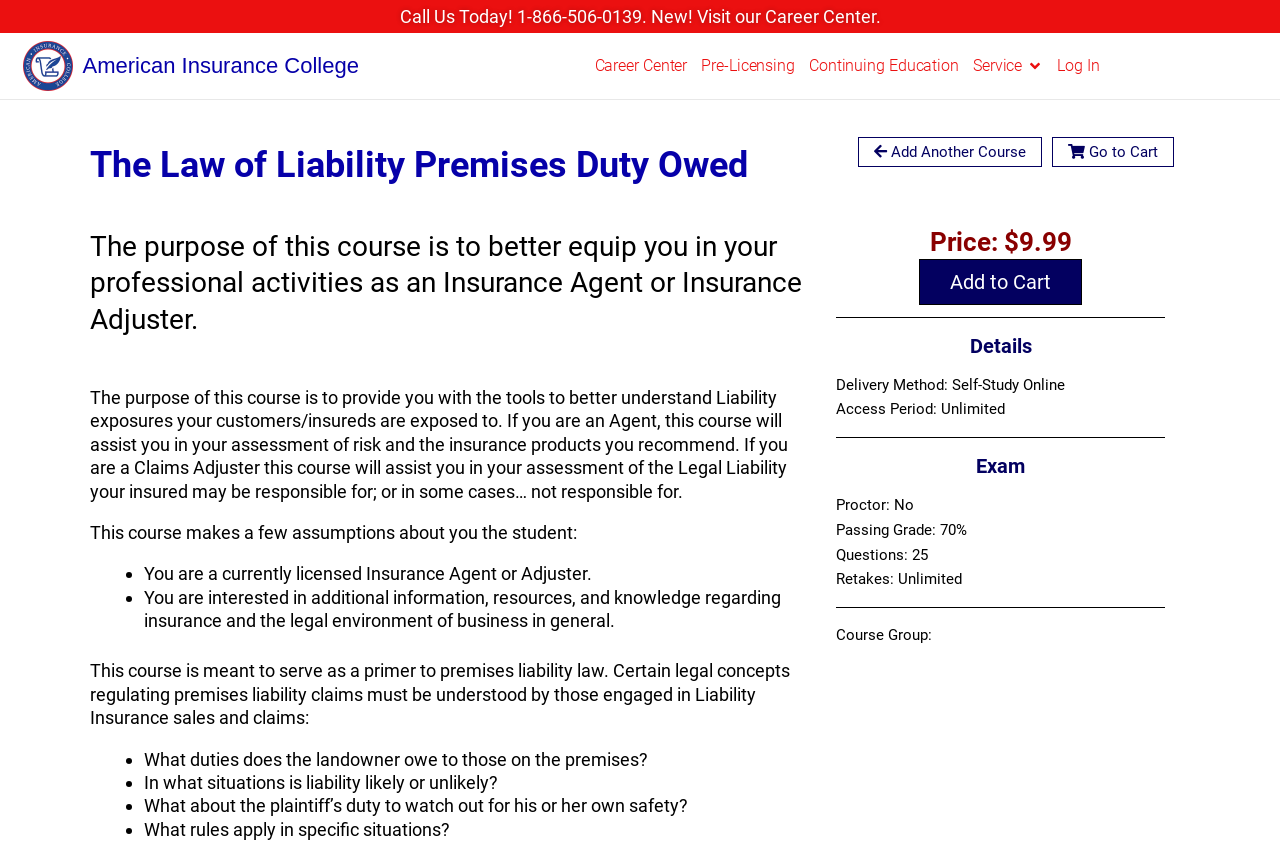Generate the title text from the webpage.

The Law of Liability Premises Duty Owed